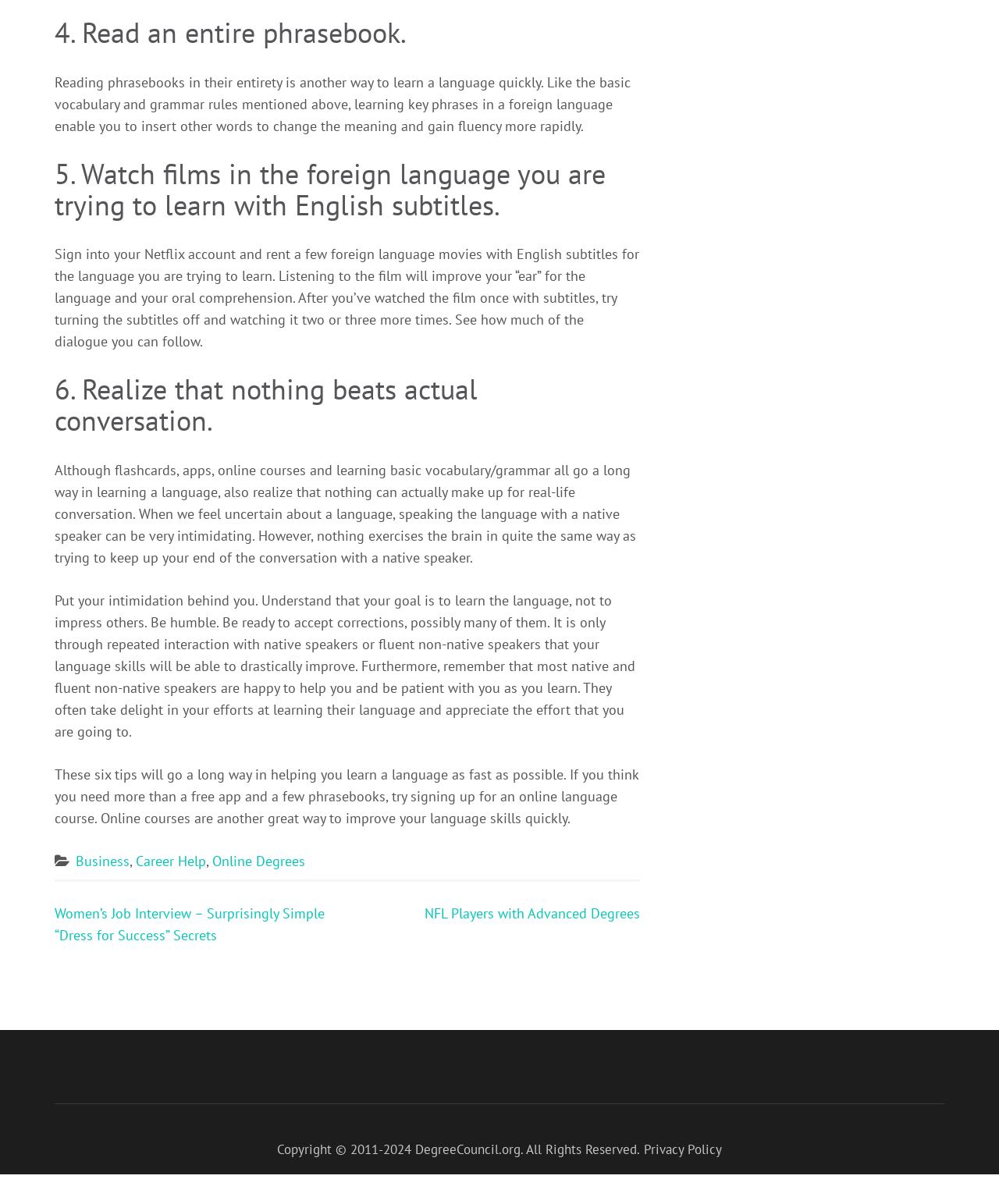Bounding box coordinates must be specified in the format (top-left x, top-left y, bottom-right x, bottom-right y). All values should be floating point numbers between 0 and 1. What are the bounding box coordinates of the UI element described as: NFL Players with Advanced Degrees

[0.425, 0.751, 0.641, 0.766]